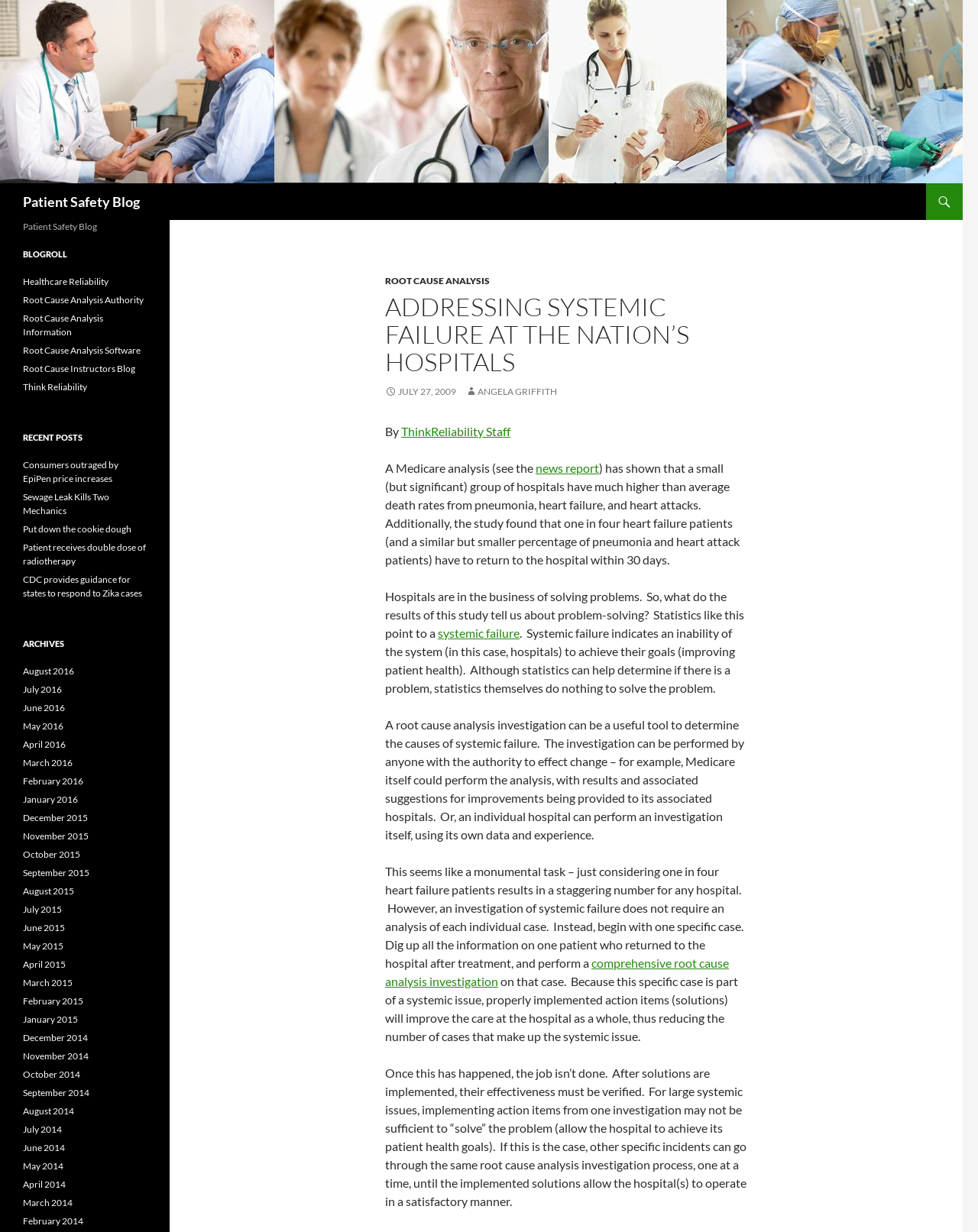What is the name of the author of the blog post?
Look at the screenshot and respond with one word or a short phrase.

Angela Griffith